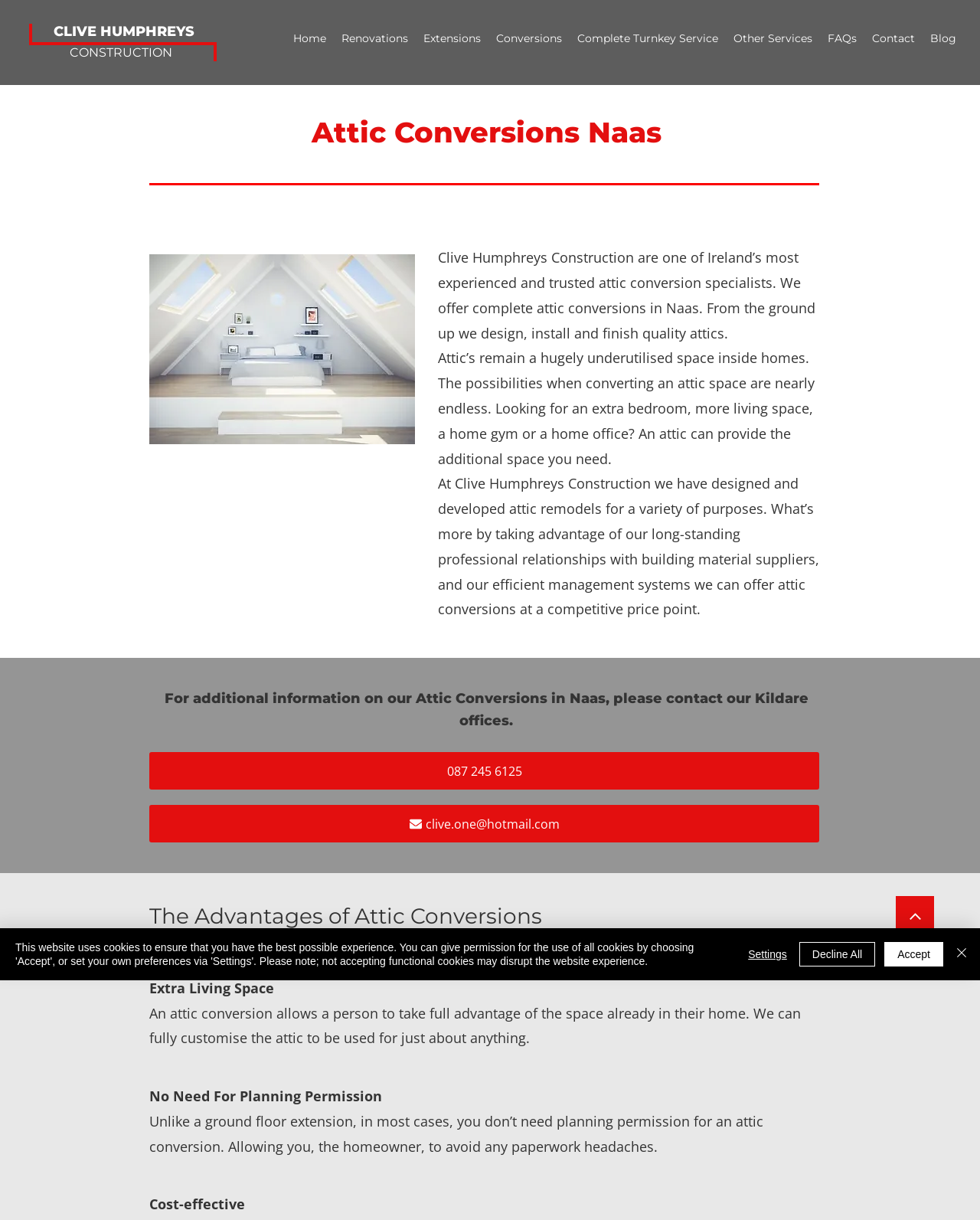Locate the UI element described as follows: "Decline All". Return the bounding box coordinates as four float numbers between 0 and 1 in the order [left, top, right, bottom].

[0.815, 0.772, 0.893, 0.792]